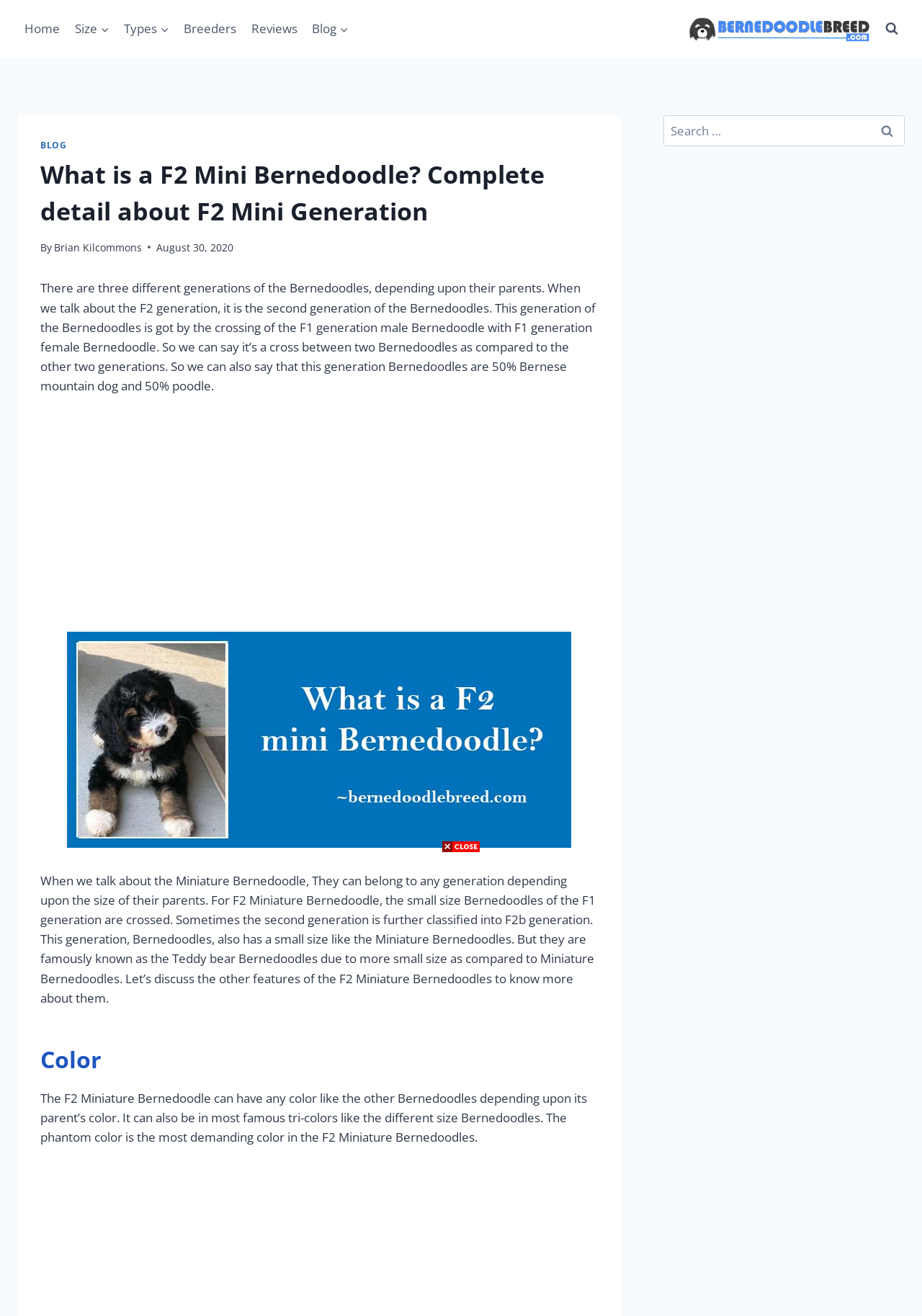Show the bounding box coordinates for the element that needs to be clicked to execute the following instruction: "Search for something". Provide the coordinates in the form of four float numbers between 0 and 1, i.e., [left, top, right, bottom].

[0.72, 0.088, 0.981, 0.111]